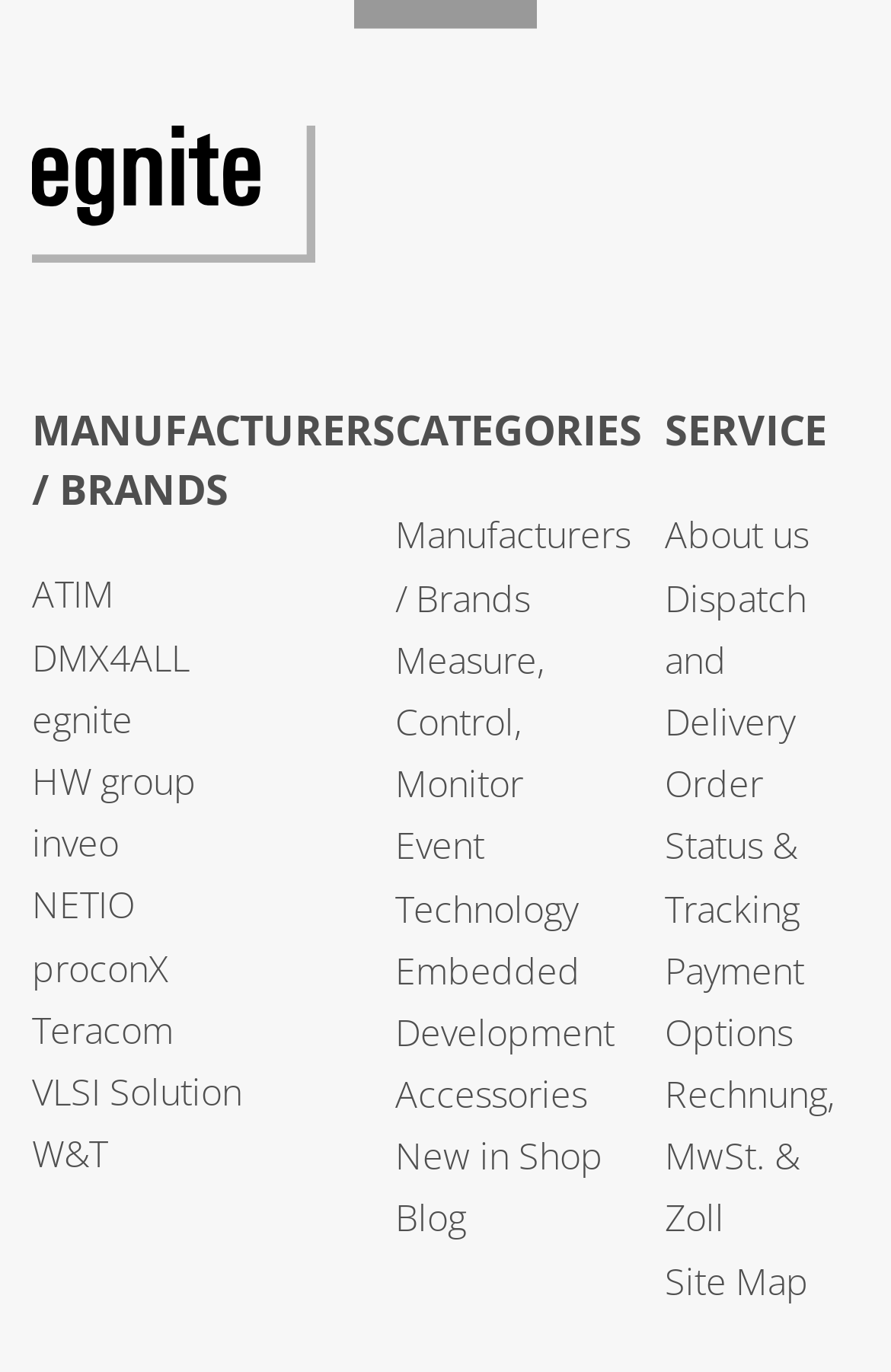For the element described, predict the bounding box coordinates as (top-left x, top-left y, bottom-right x, bottom-right y). All values should be between 0 and 1. Element description: Rechnung, MwSt. & Zoll

[0.746, 0.779, 0.936, 0.906]